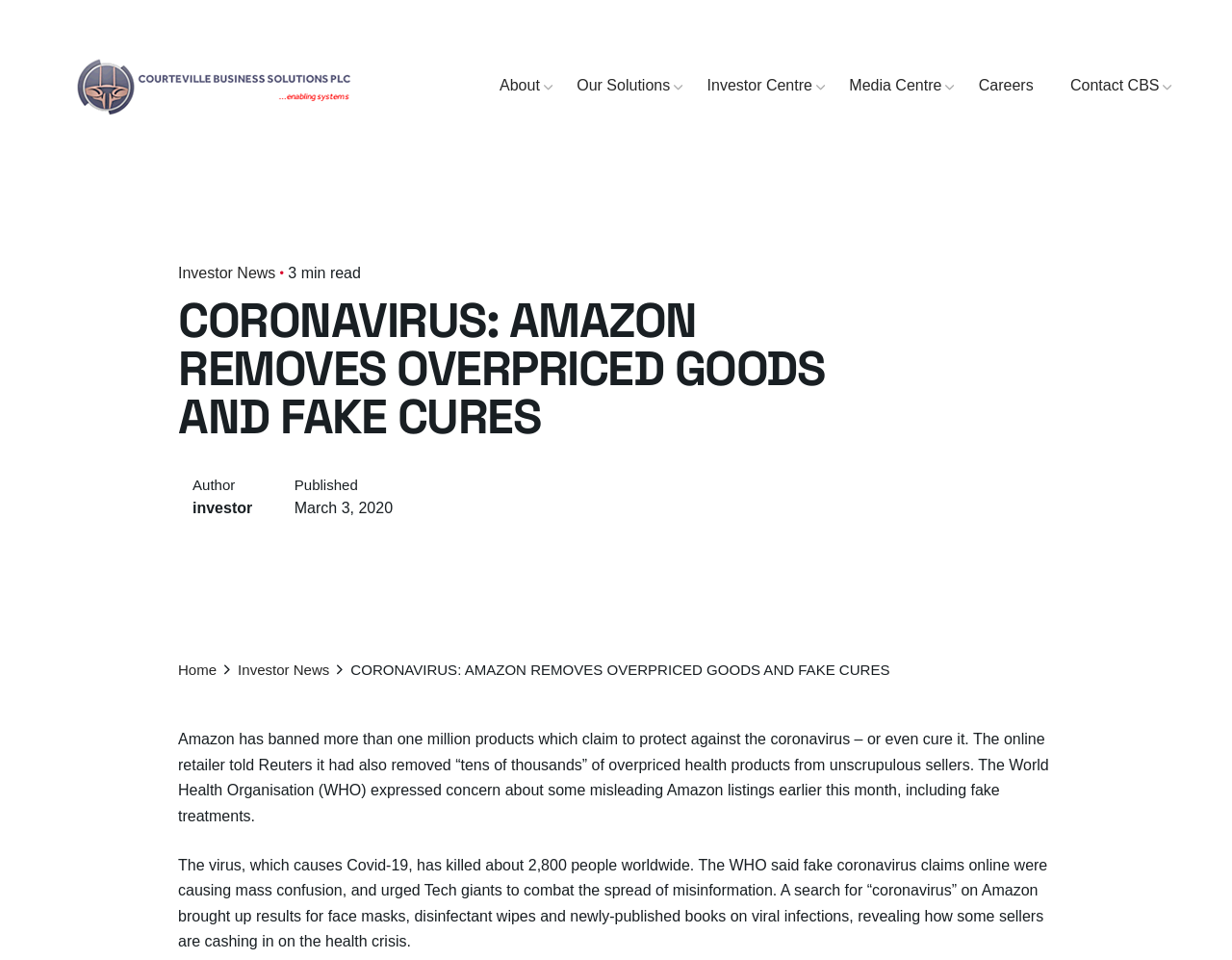Please find the bounding box for the UI element described by: "Investor News".

[0.193, 0.689, 0.267, 0.706]